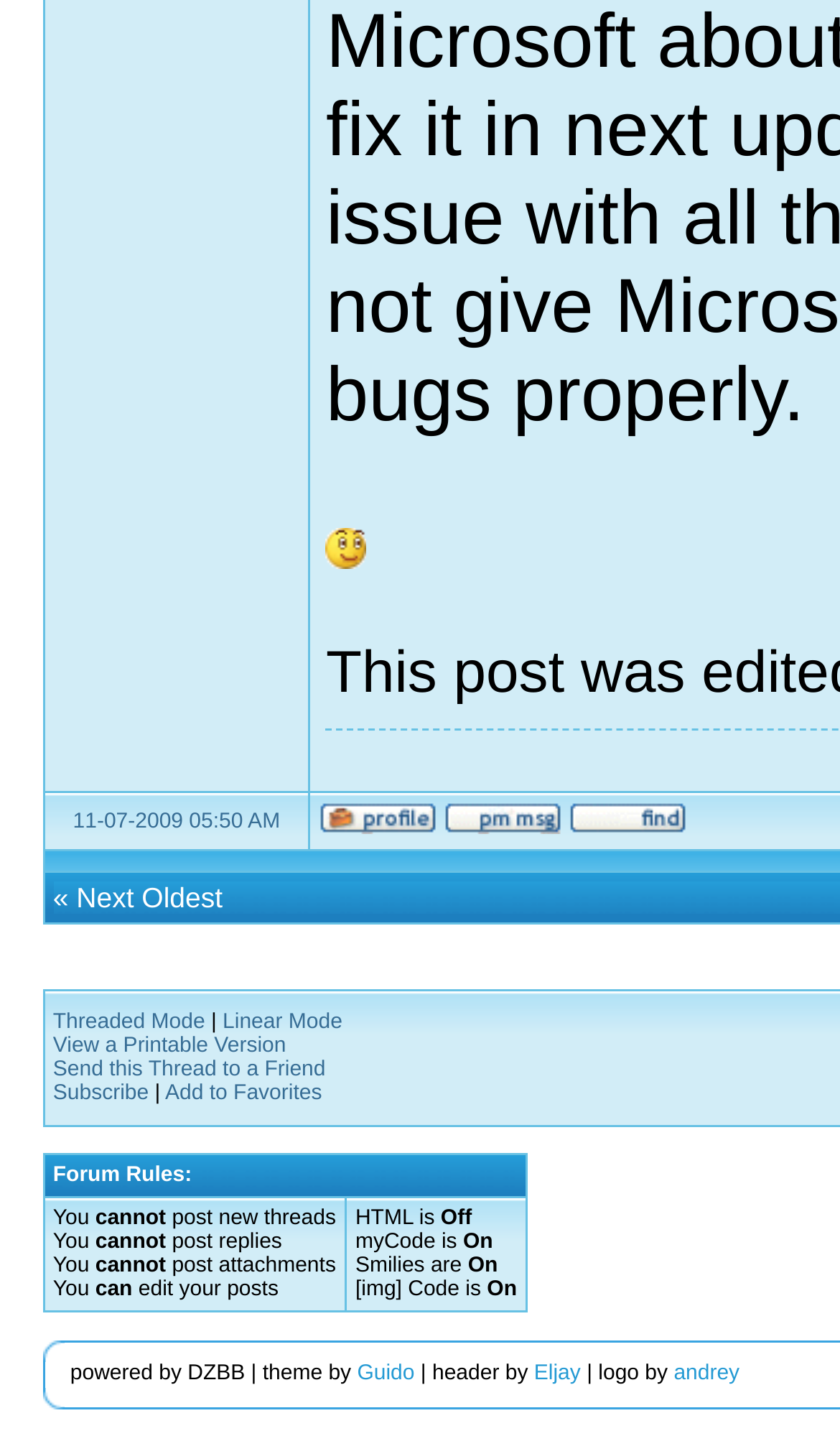Find the bounding box of the UI element described as: "Threaded Mode". The bounding box coordinates should be given as four float values between 0 and 1, i.e., [left, top, right, bottom].

[0.063, 0.706, 0.244, 0.723]